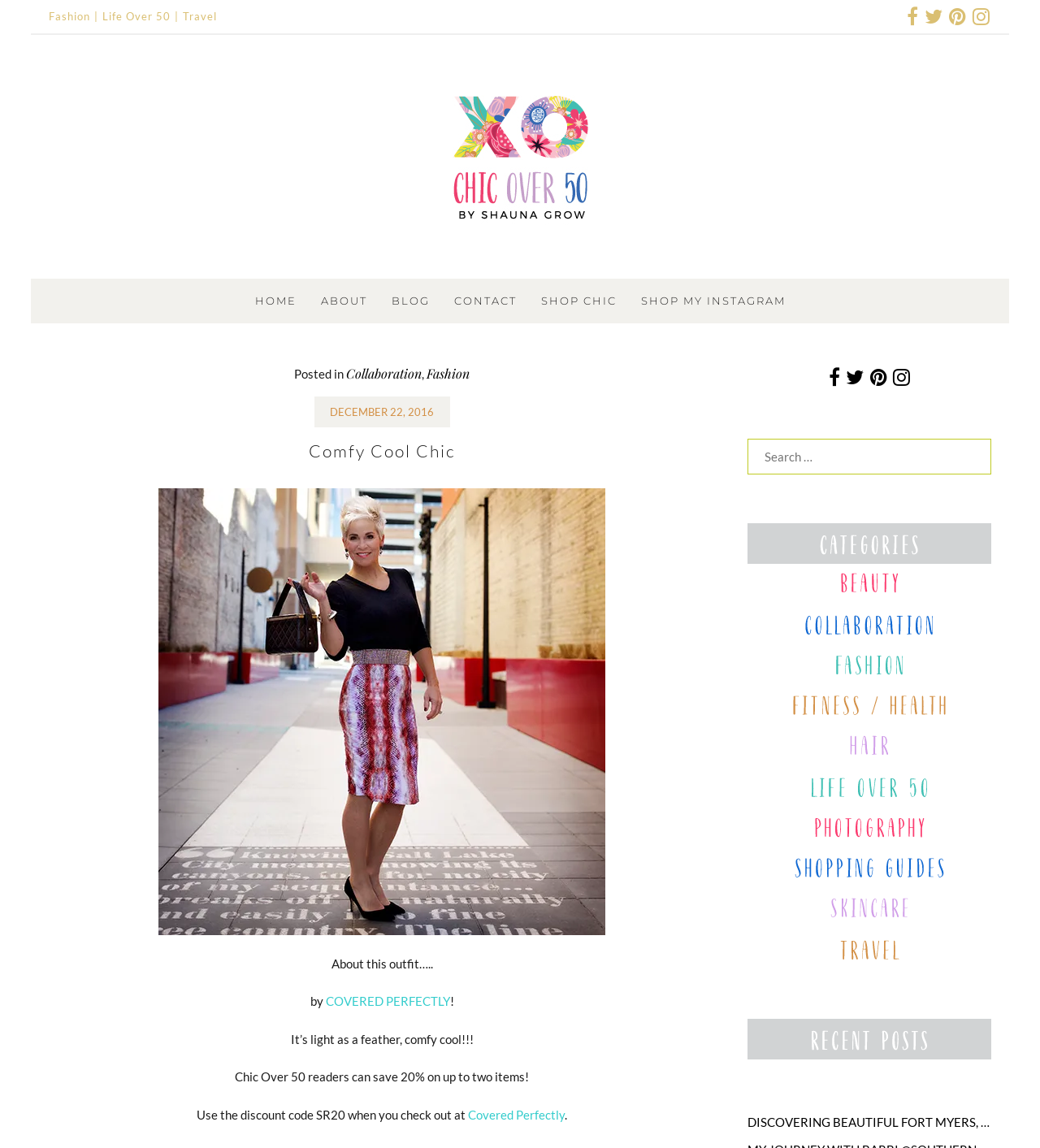Determine the primary headline of the webpage.

Comfy Cool Chic